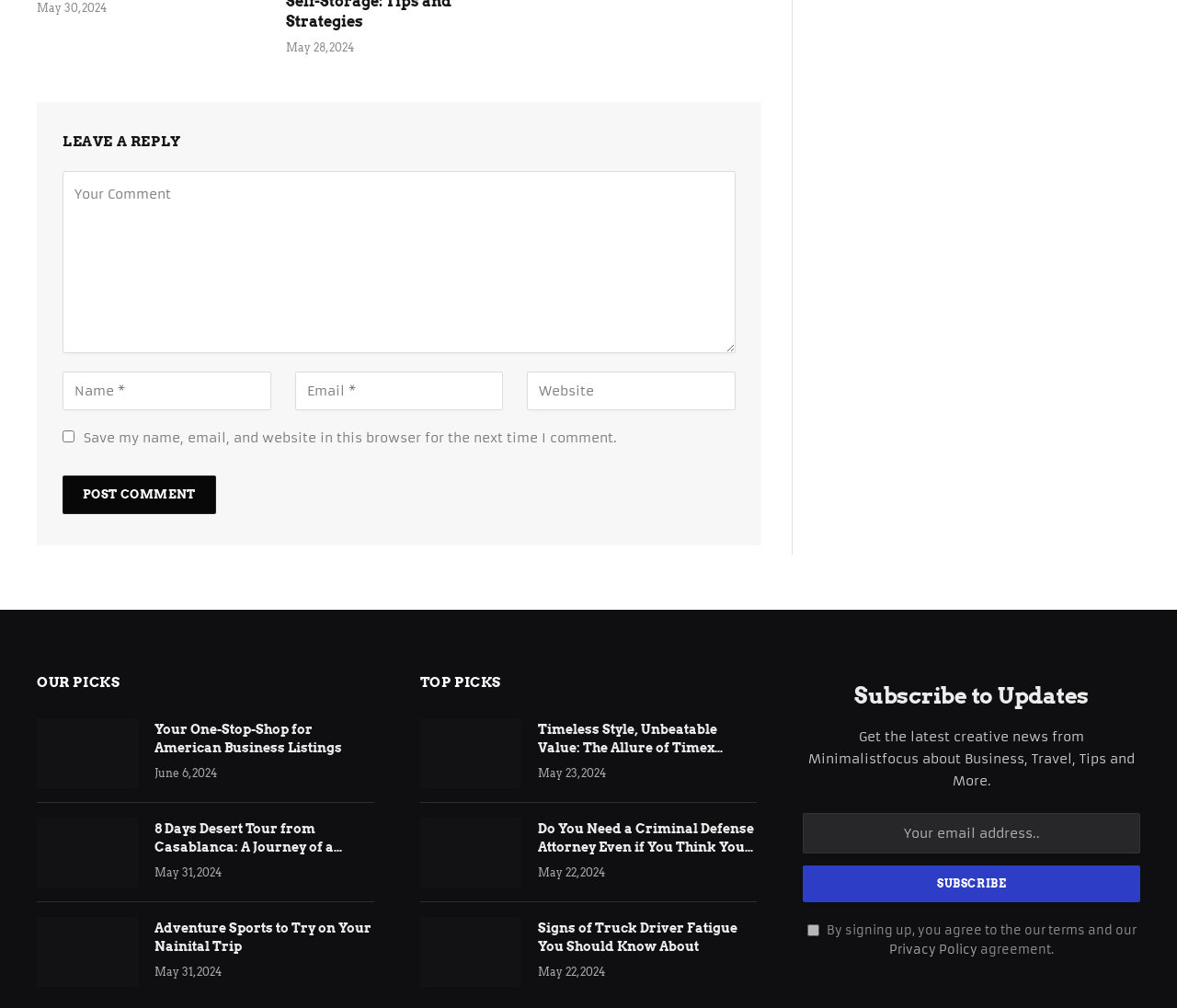Show me the bounding box coordinates of the clickable region to achieve the task as per the instruction: "Enter your email address to subscribe".

[0.682, 0.807, 0.969, 0.847]